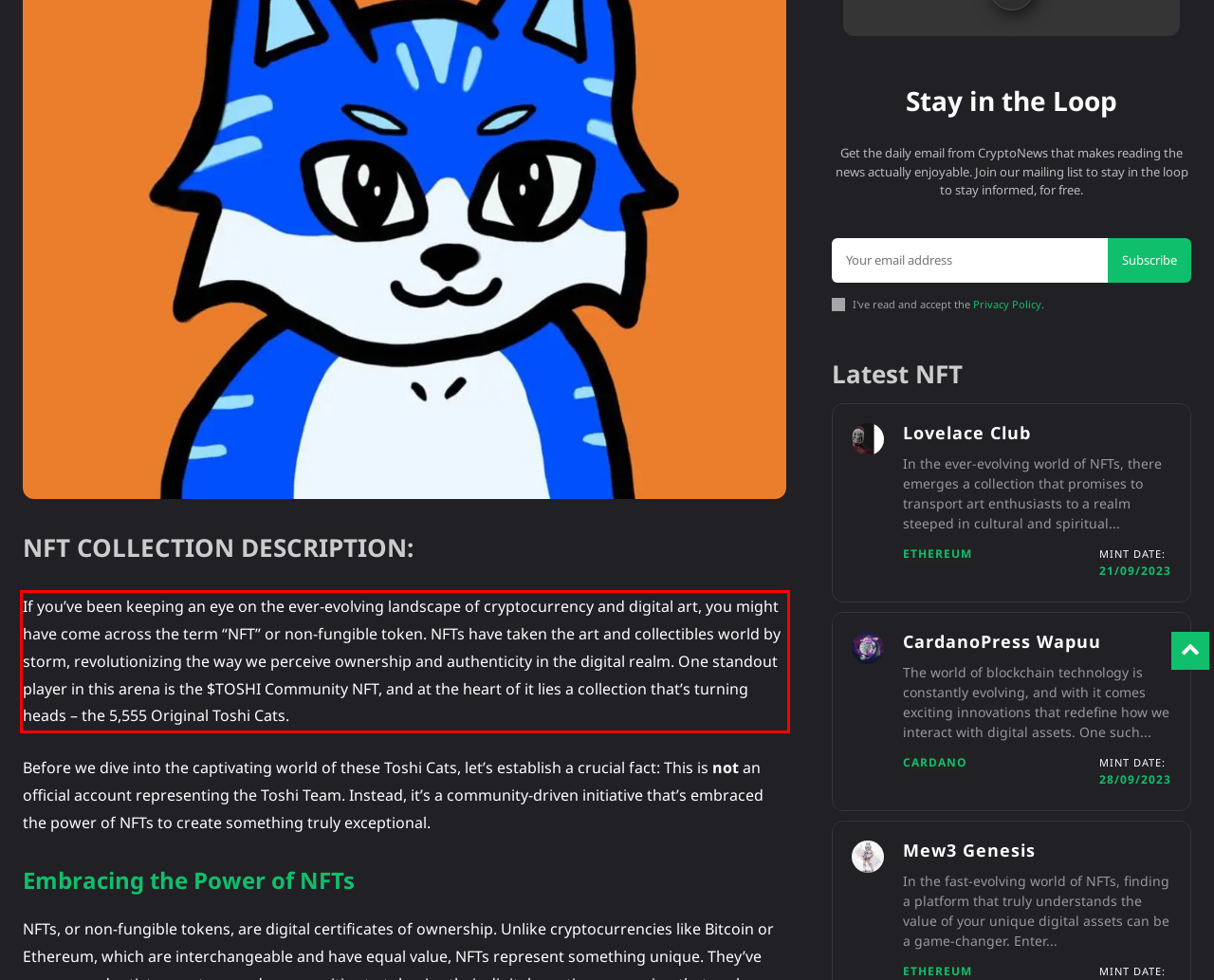You have a screenshot of a webpage with a red bounding box. Identify and extract the text content located inside the red bounding box.

If you’ve been keeping an eye on the ever-evolving landscape of cryptocurrency and digital art, you might have come across the term “NFT” or non-fungible token. NFTs have taken the art and collectibles world by storm, revolutionizing the way we perceive ownership and authenticity in the digital realm. One standout player in this arena is the $TOSHI Community NFT, and at the heart of it lies a collection that’s turning heads – the 5,555 Original Toshi Cats.